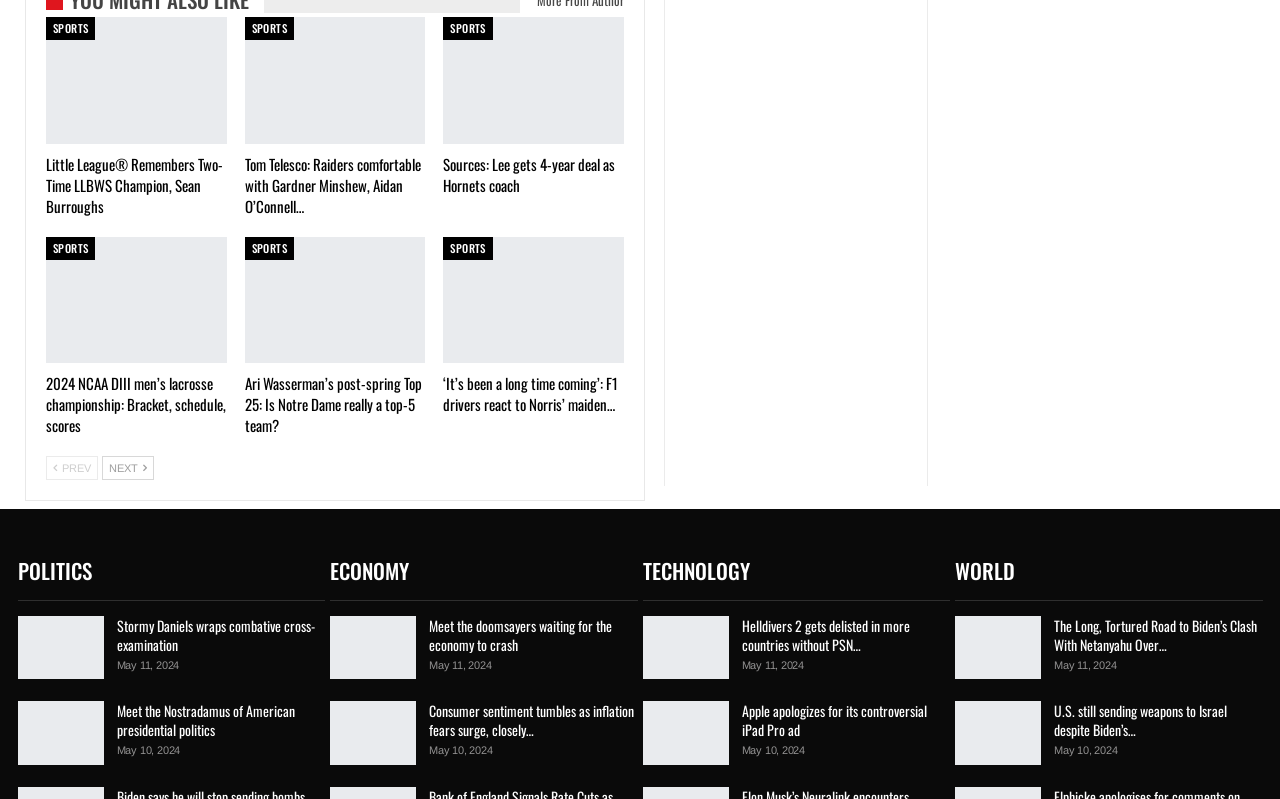Determine the bounding box coordinates for the clickable element to execute this instruction: "Read the article about Sean Burroughs". Provide the coordinates as four float numbers between 0 and 1, i.e., [left, top, right, bottom].

[0.036, 0.022, 0.177, 0.18]